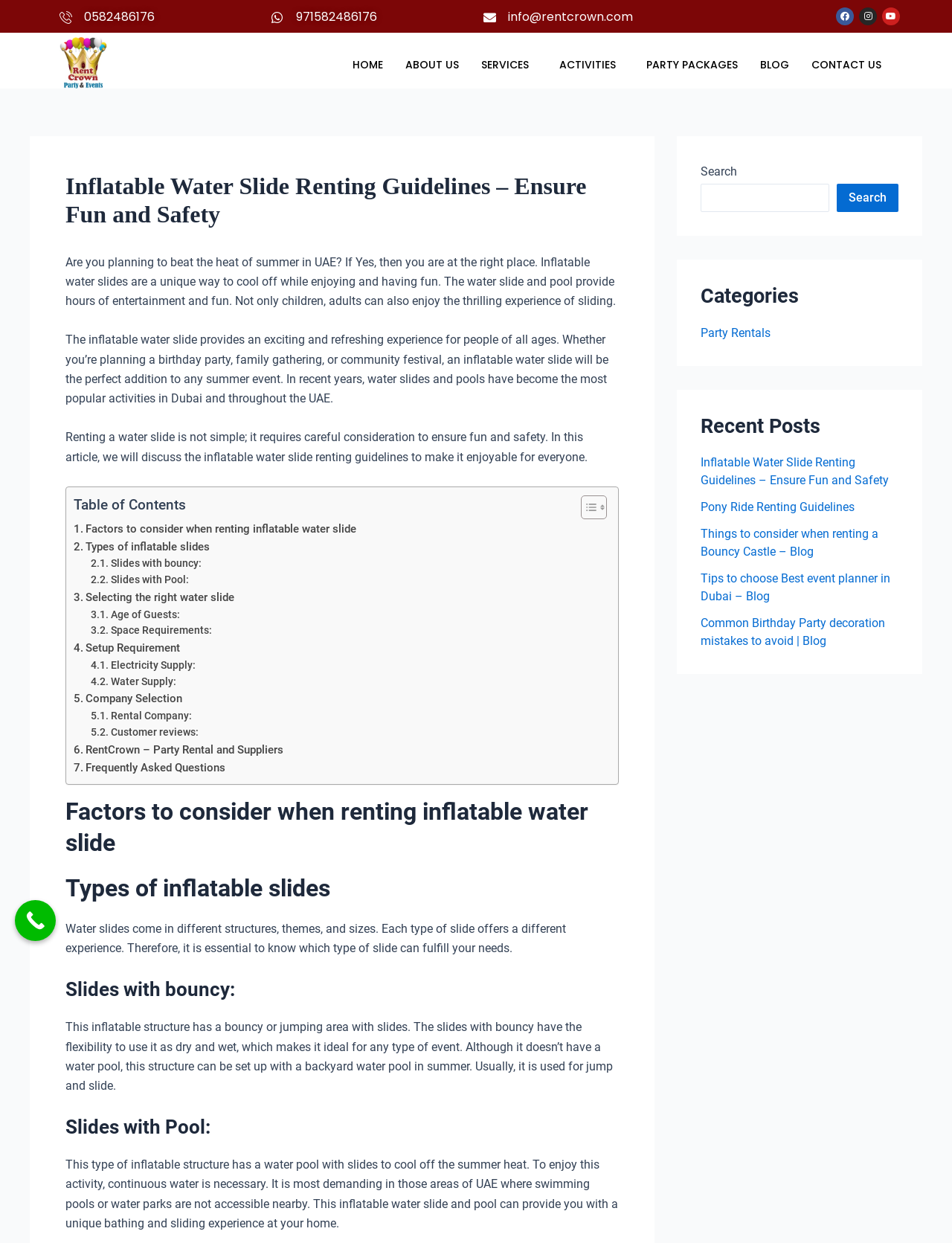Use a single word or phrase to answer the following:
What is the name of the company mentioned on the webpage?

RentCrown